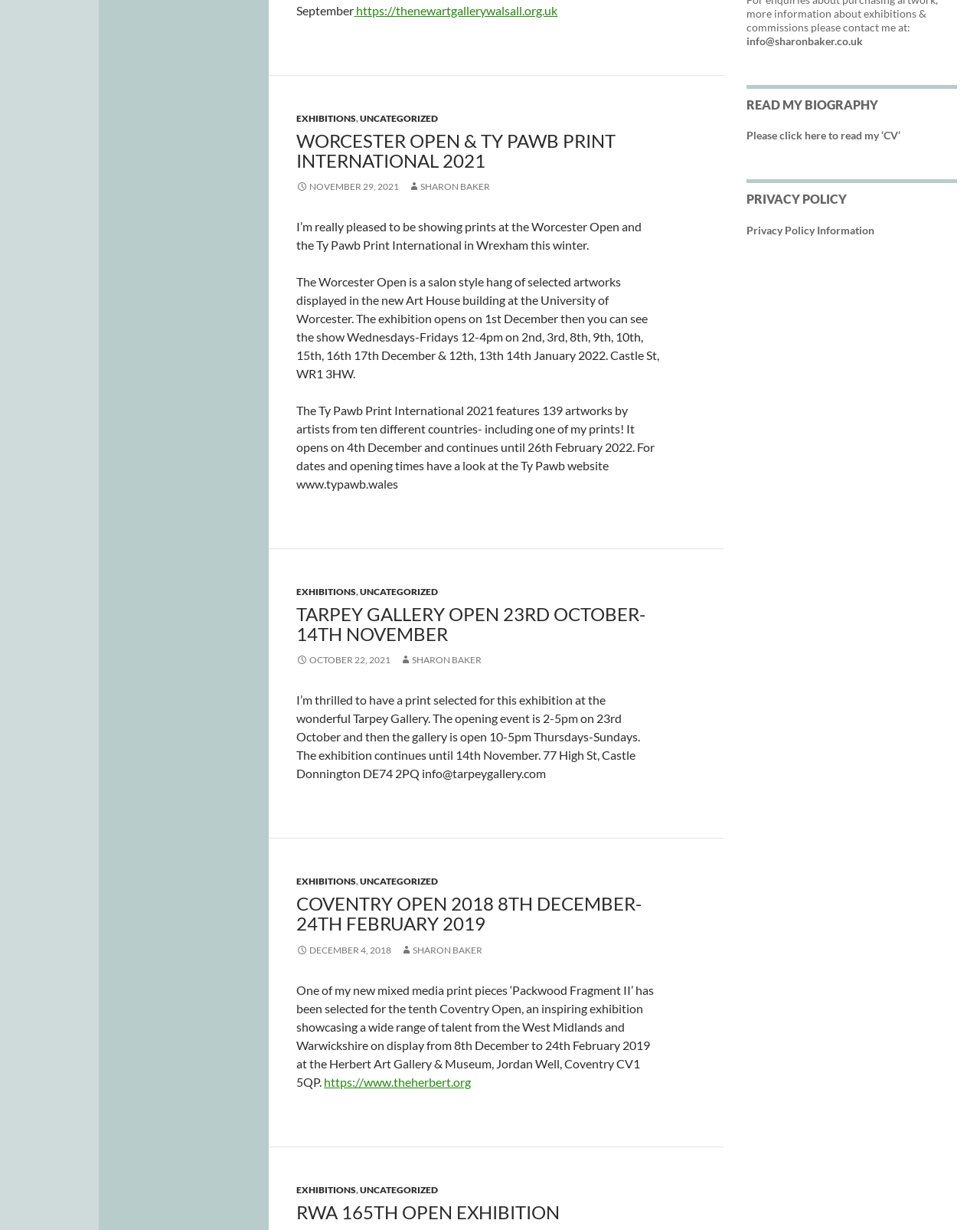Indicate the bounding box coordinates of the clickable region to achieve the following instruction: "Read Sharon Baker's biography."

[0.762, 0.069, 0.977, 0.093]